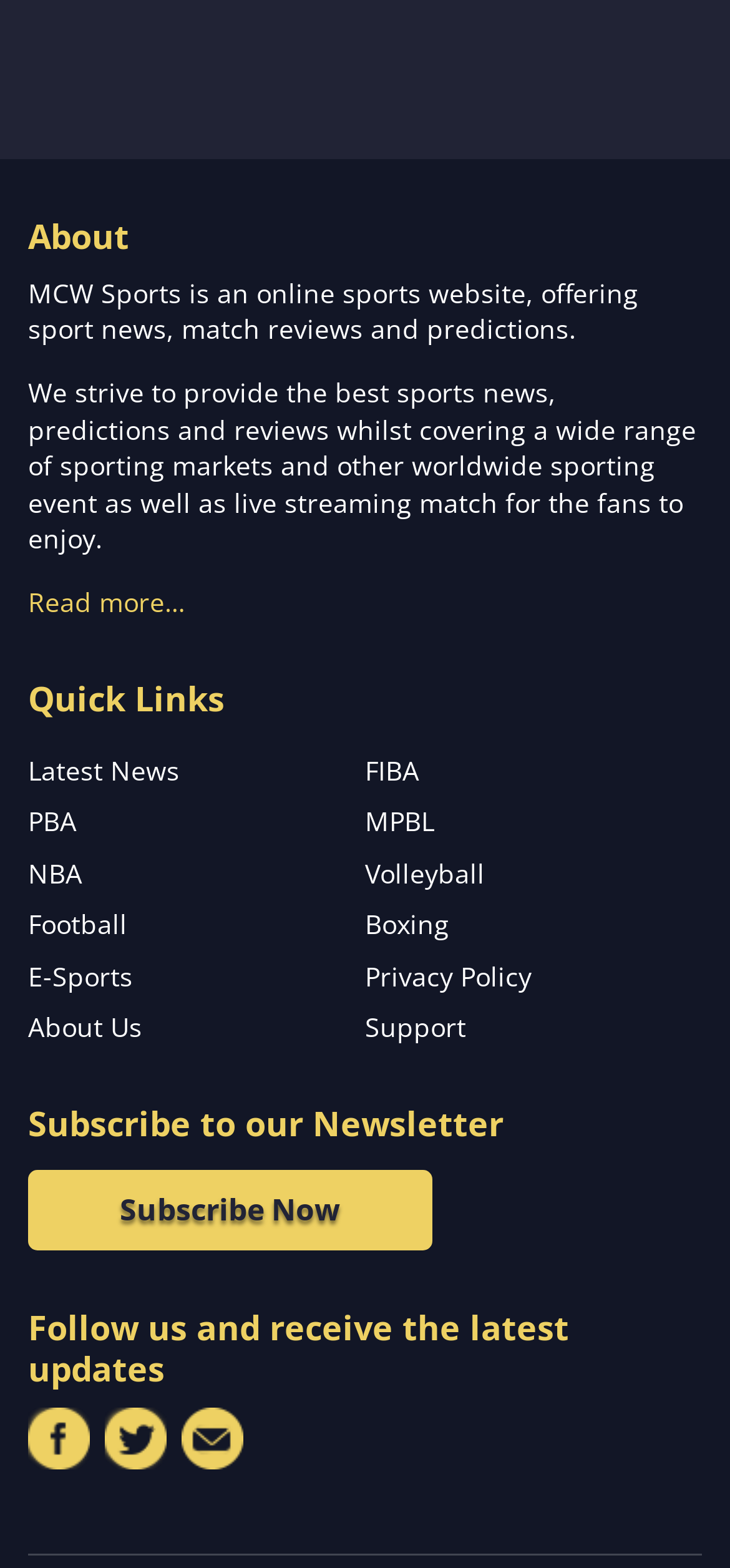What is the purpose of the 'Read more…' link?
From the screenshot, supply a one-word or short-phrase answer.

To read more about MCW Sports